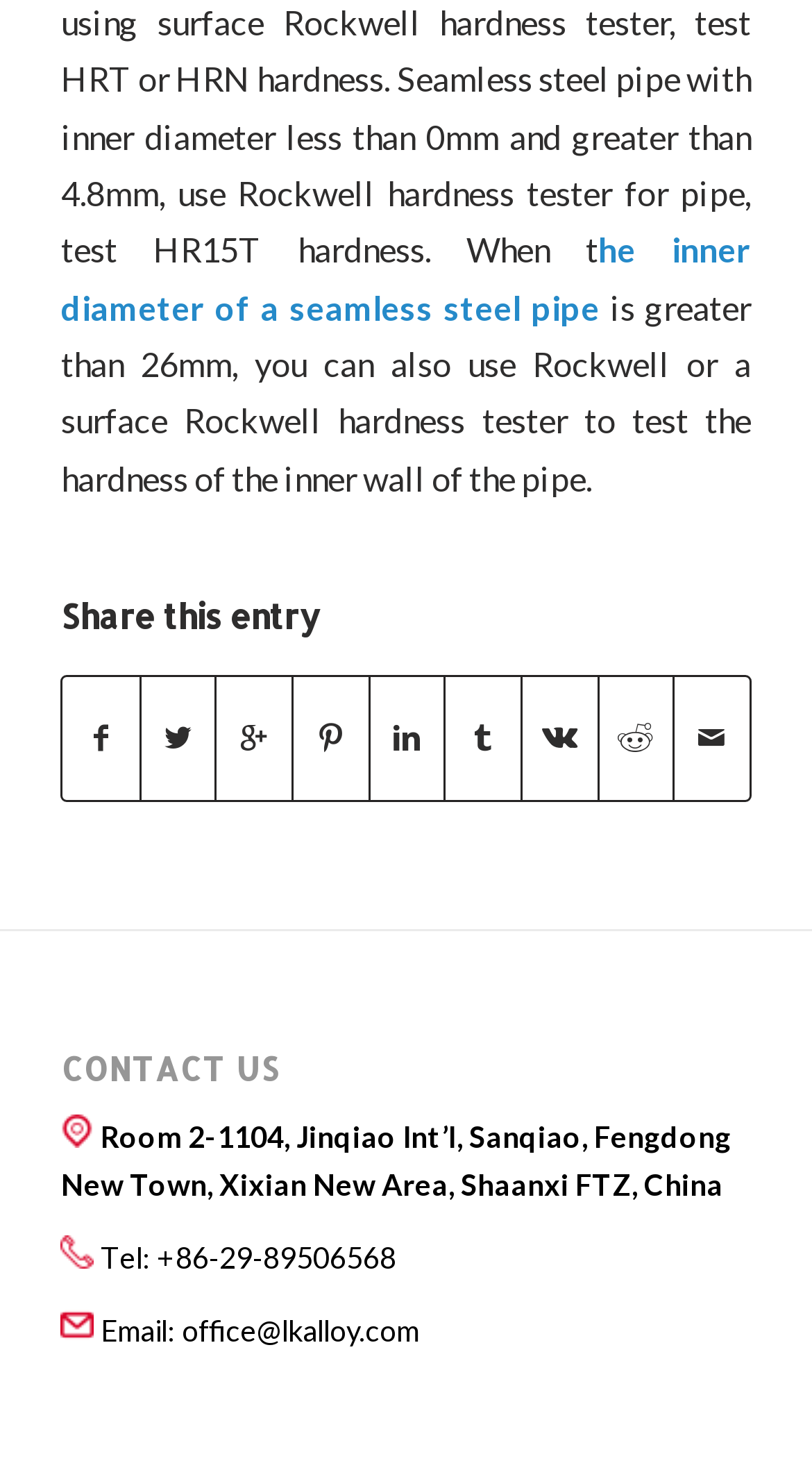Locate the coordinates of the bounding box for the clickable region that fulfills this instruction: "Learn about the power of partnerships".

None